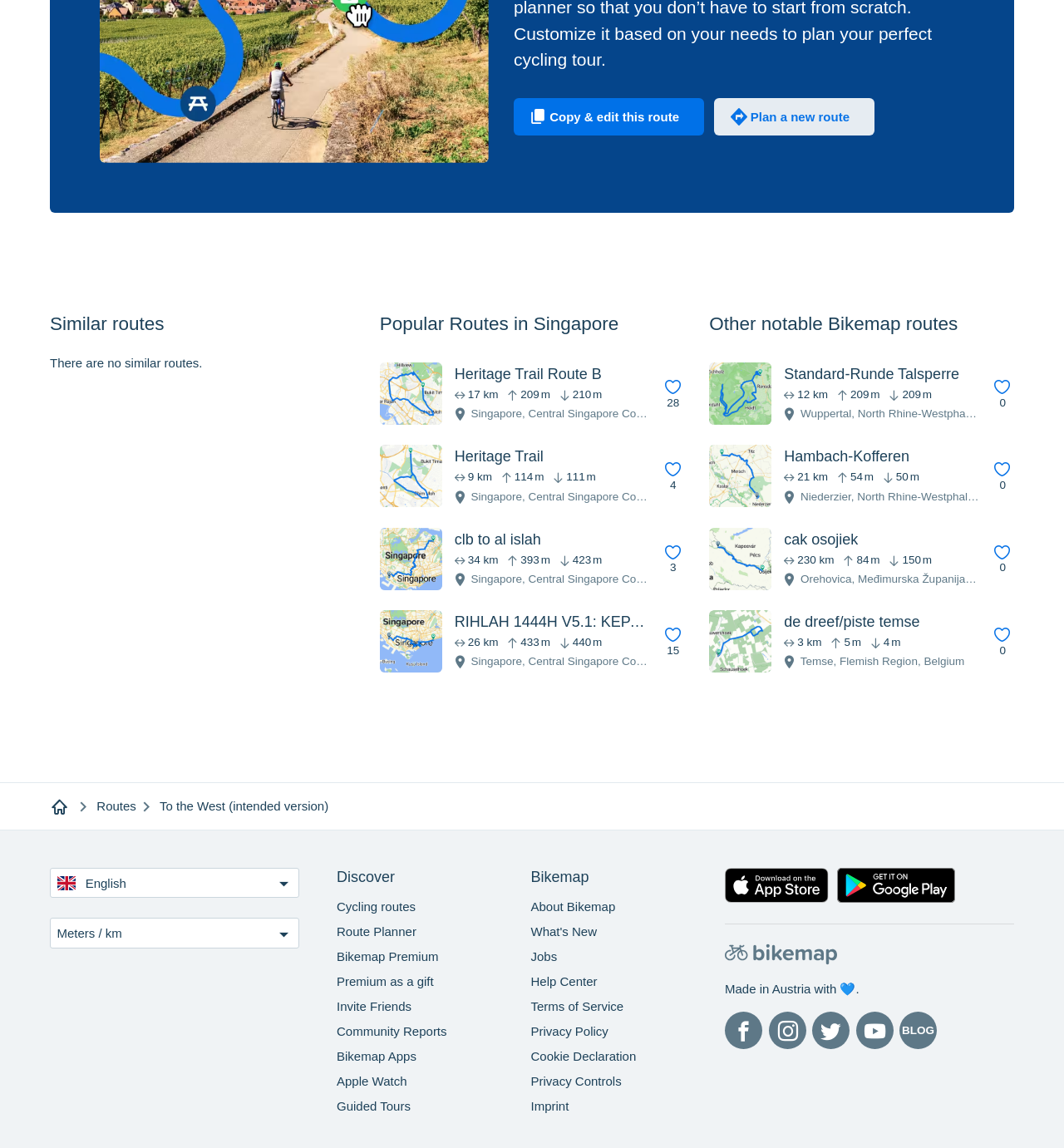Respond with a single word or phrase:
What is the unit of measurement used for elevation on this webpage?

Meters